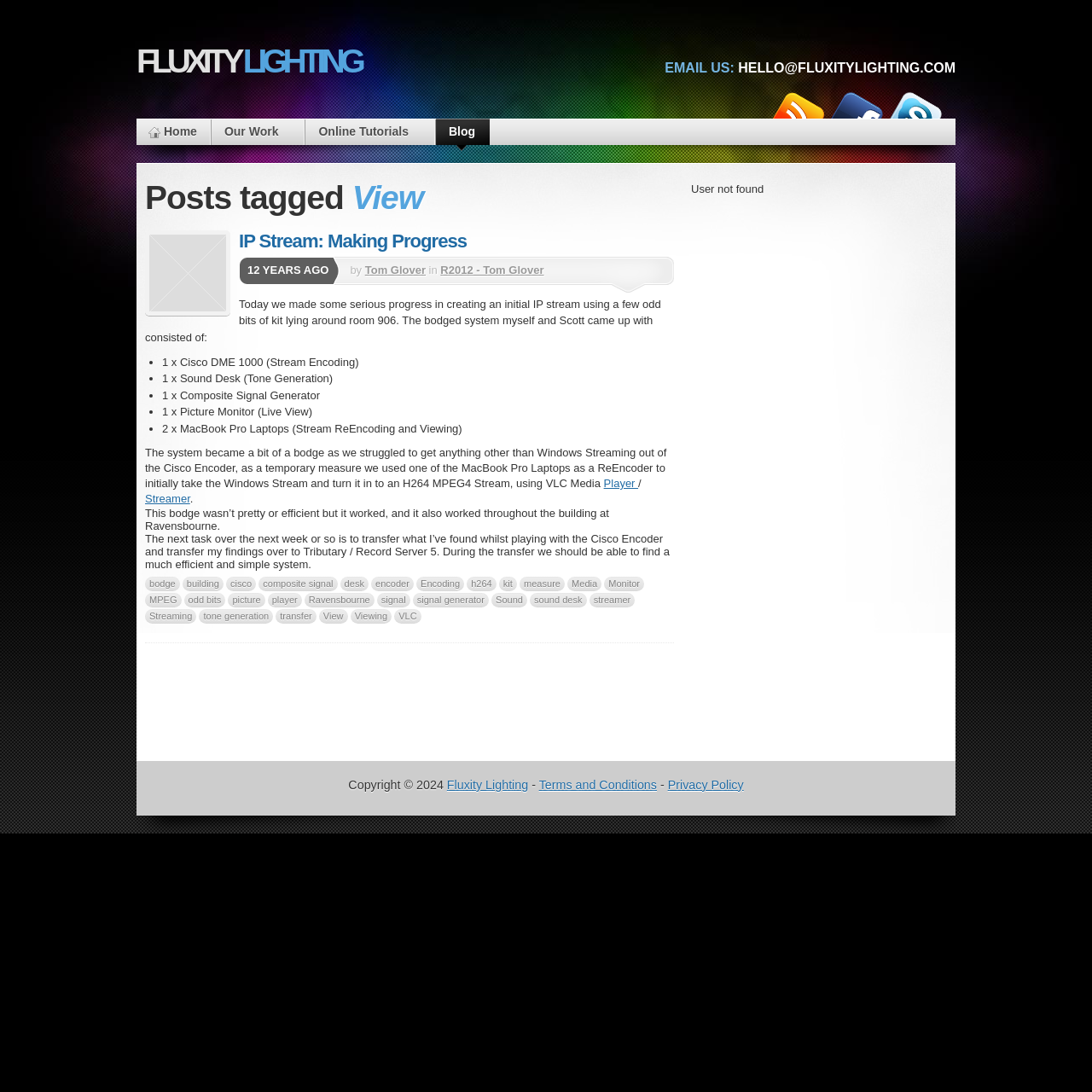What software was used to re-encode the stream?
Craft a detailed and extensive response to the question.

I found the software used to re-encode the stream by looking at the text 'using VLC Media Player' which is mentioned in the blog post.